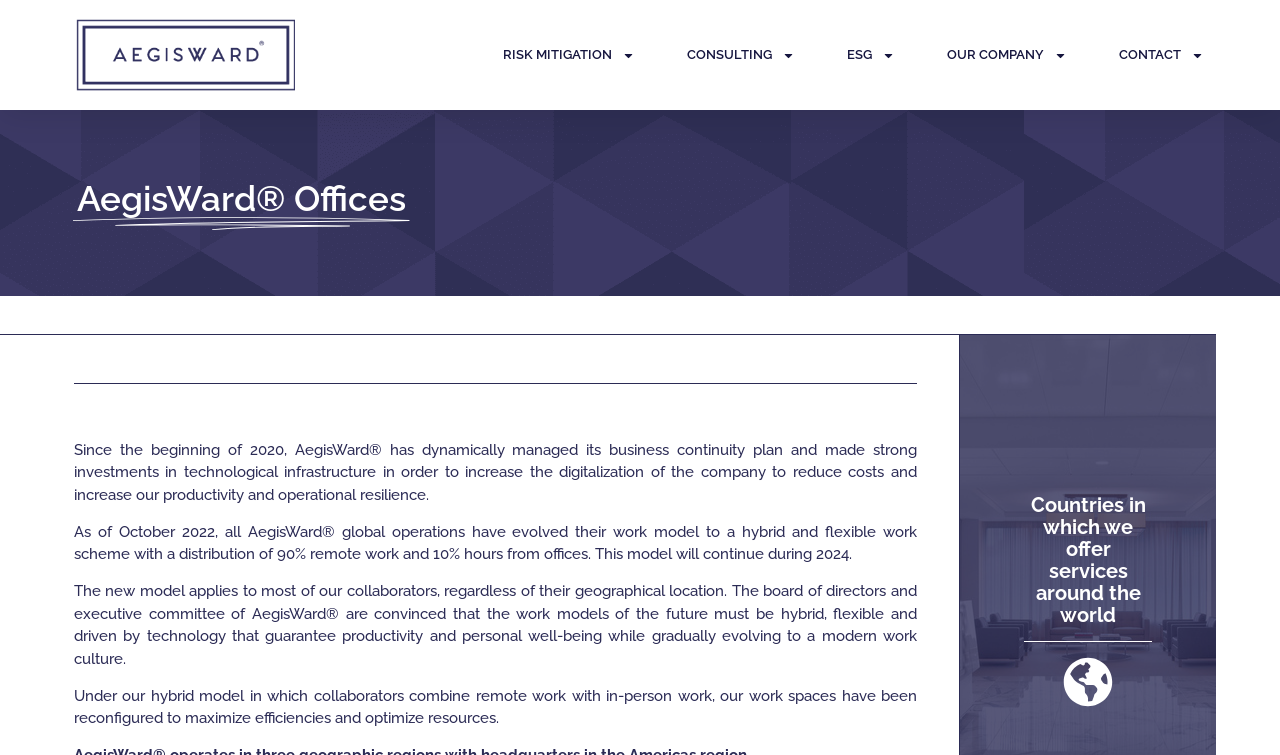What is AegisWard's business continuity plan?
Answer the question with a thorough and detailed explanation.

According to the webpage, AegisWard has dynamically managed its business continuity plan since the beginning of 2020, which involves making strong investments in technological infrastructure to increase digitalization, reduce costs, and enhance productivity and operational resilience.